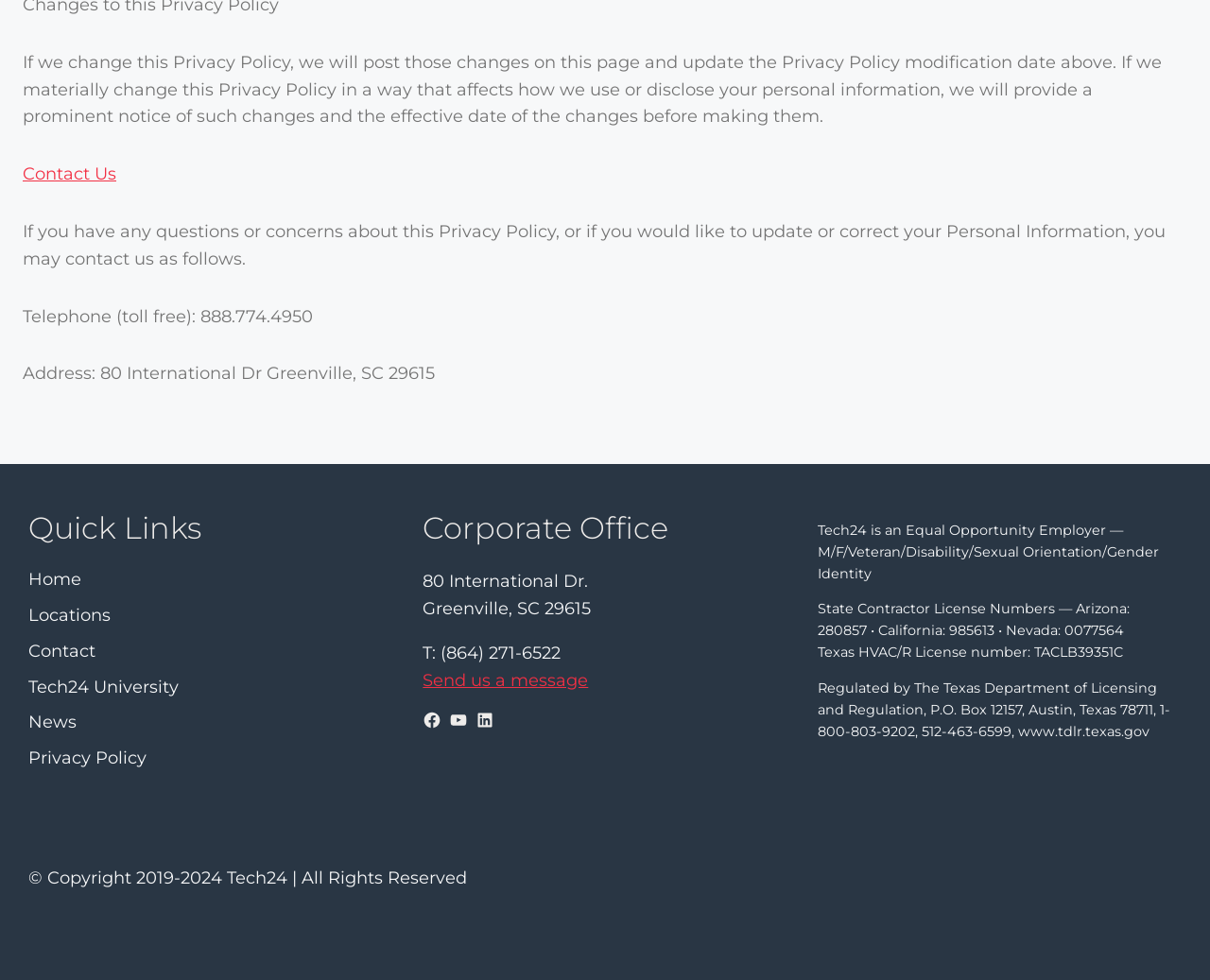Pinpoint the bounding box coordinates for the area that should be clicked to perform the following instruction: "log in to the account".

None